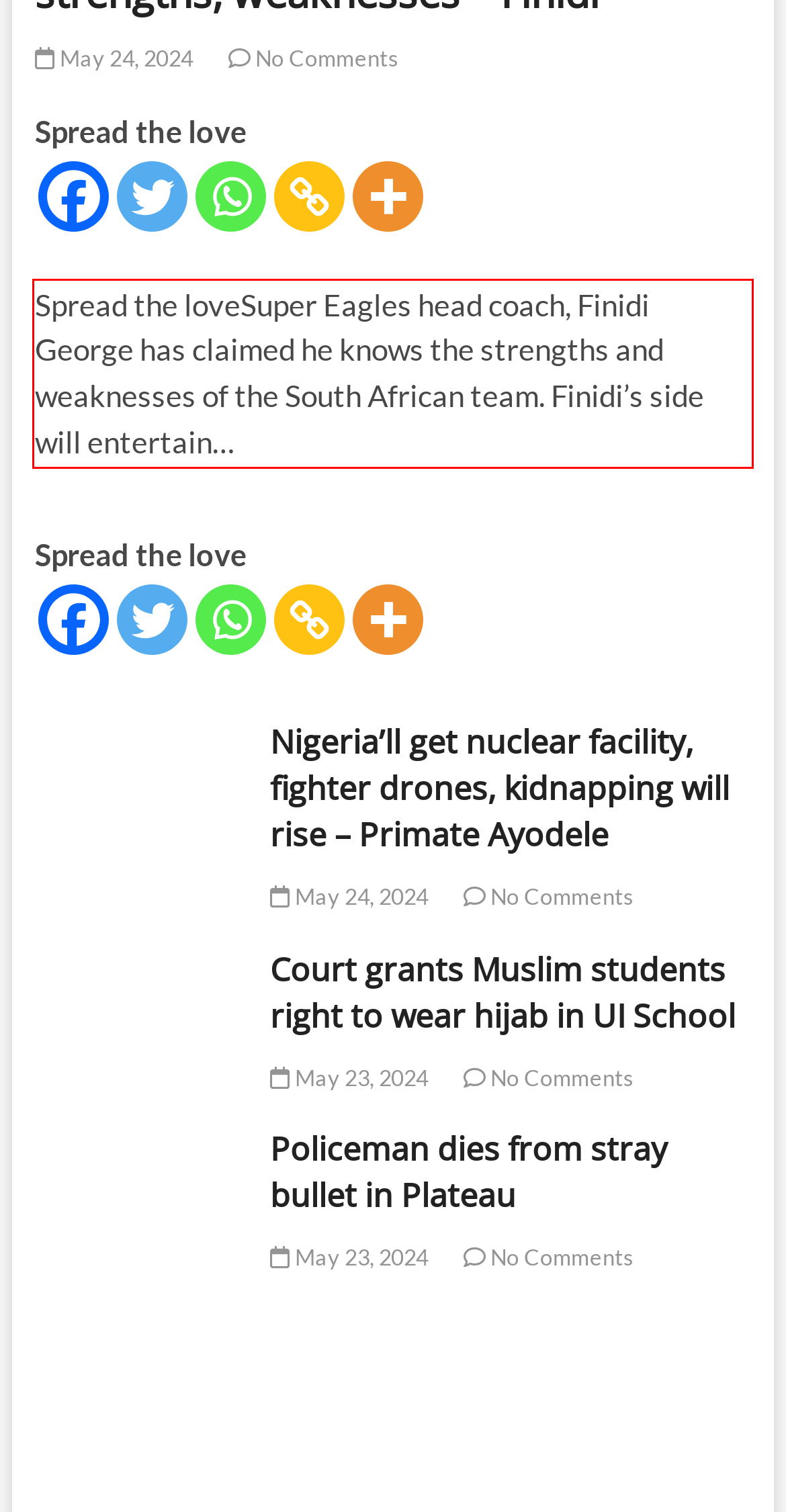You have a screenshot of a webpage with a red bounding box. Use OCR to generate the text contained within this red rectangle.

Spread the loveSuper Eagles head coach, Finidi George has claimed he knows the strengths and weaknesses of the South African team. Finidi’s side will entertain…